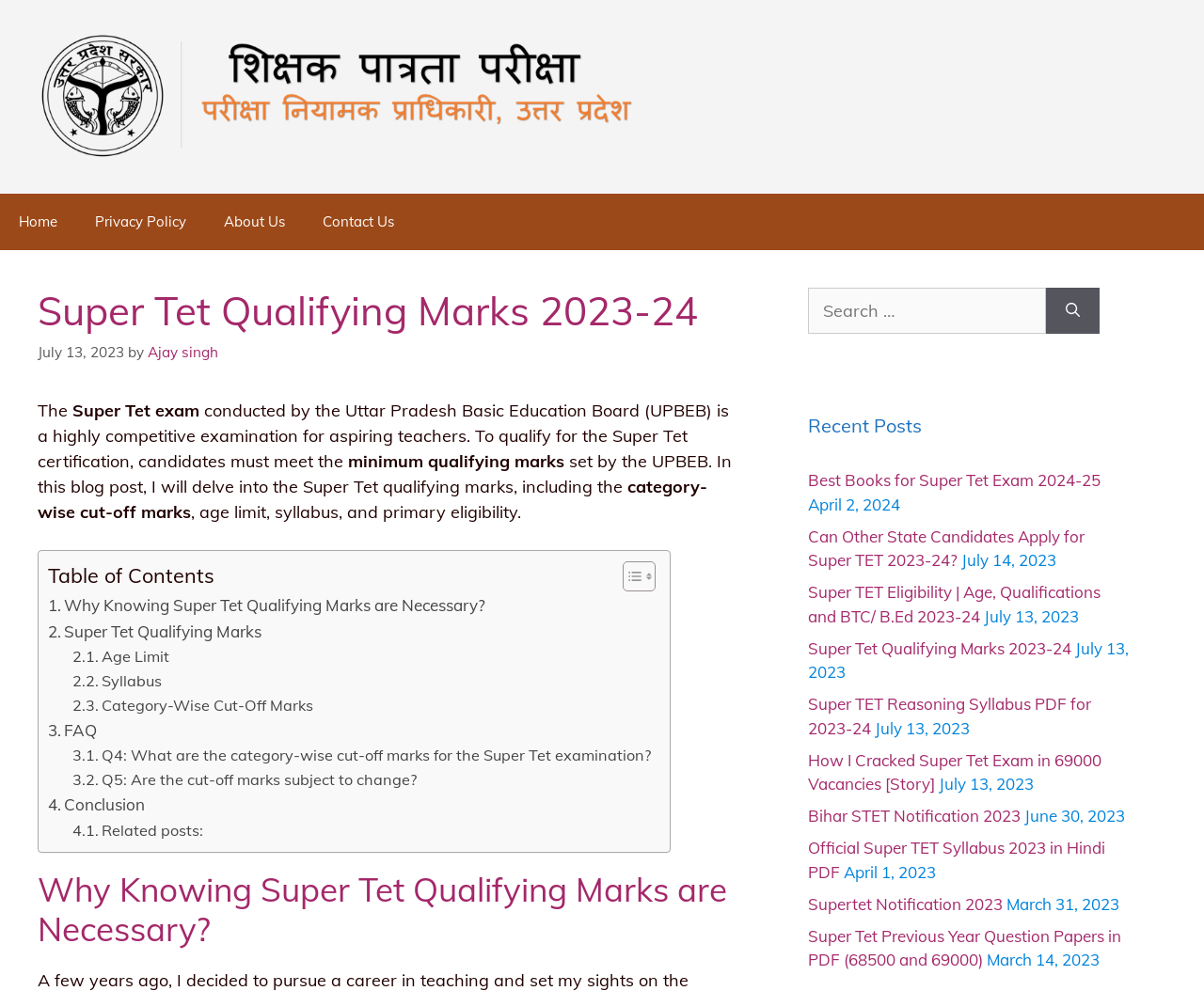Please identify the bounding box coordinates of the element's region that I should click in order to complete the following instruction: "Click on the 'Home' link". The bounding box coordinates consist of four float numbers between 0 and 1, i.e., [left, top, right, bottom].

[0.0, 0.196, 0.063, 0.253]